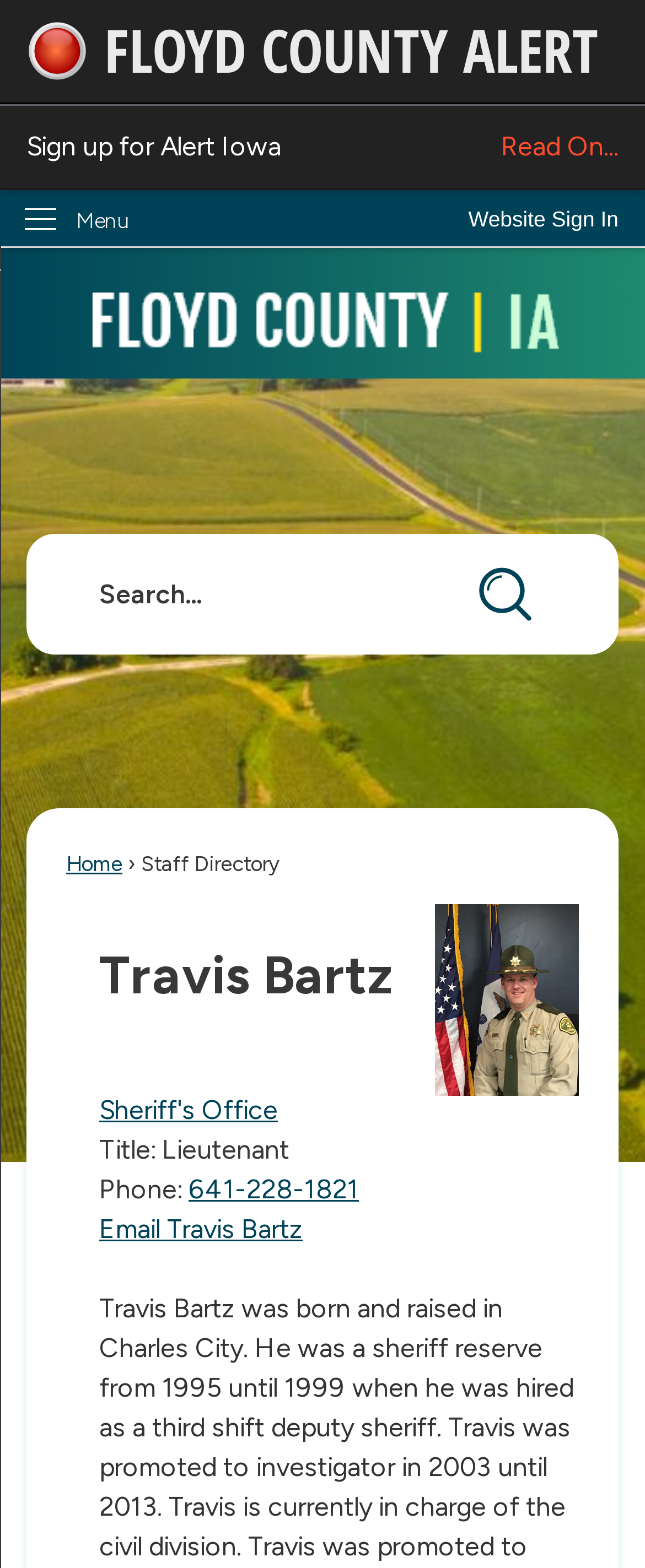Reply to the question with a single word or phrase:
What is the phone number of Travis Bartz?

641-228-1821